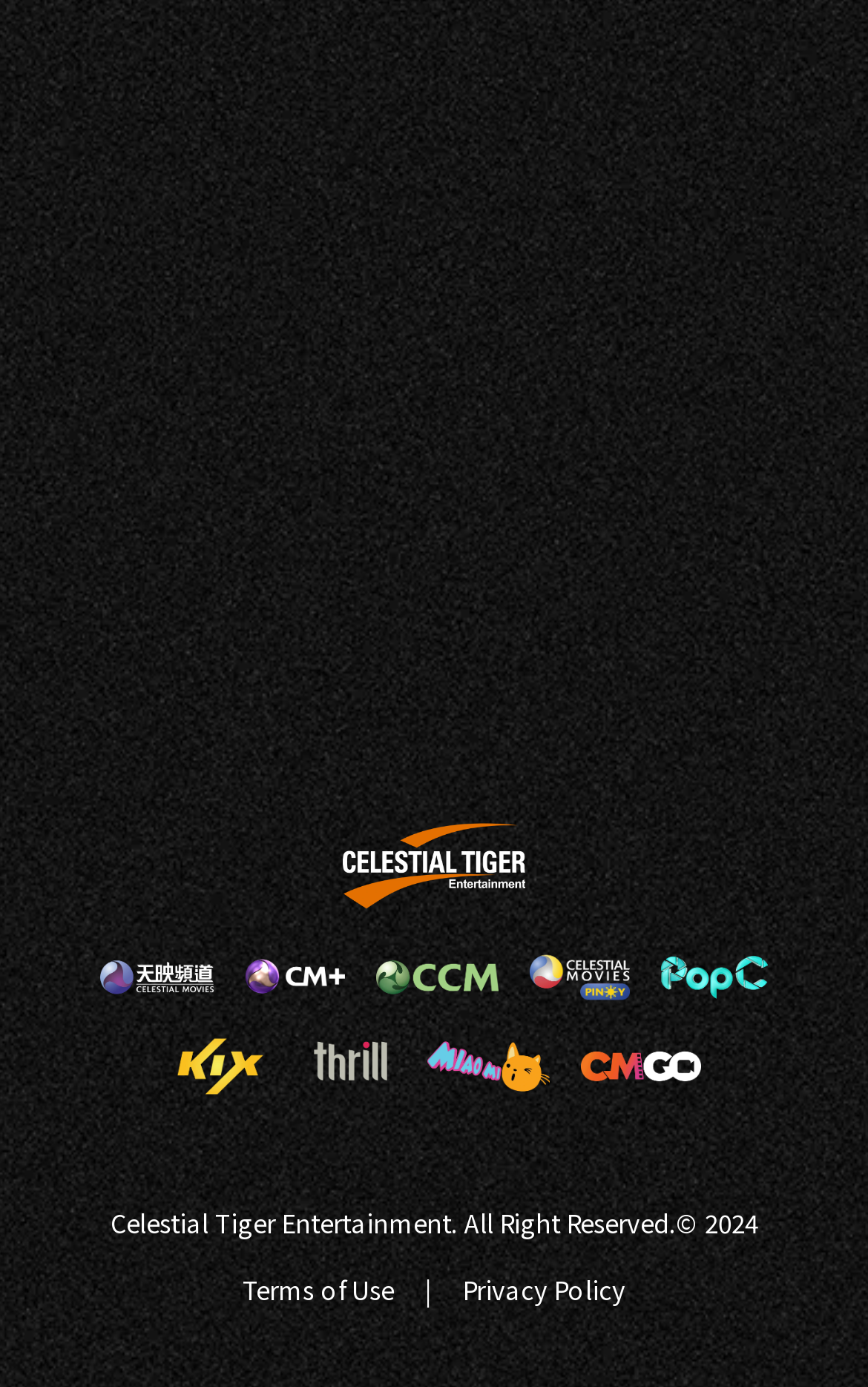Bounding box coordinates should be in the format (top-left x, top-left y, bottom-right x, bottom-right y) and all values should be floating point numbers between 0 and 1. Determine the bounding box coordinate for the UI element described as: Terms of Use

[0.279, 0.917, 0.454, 0.943]